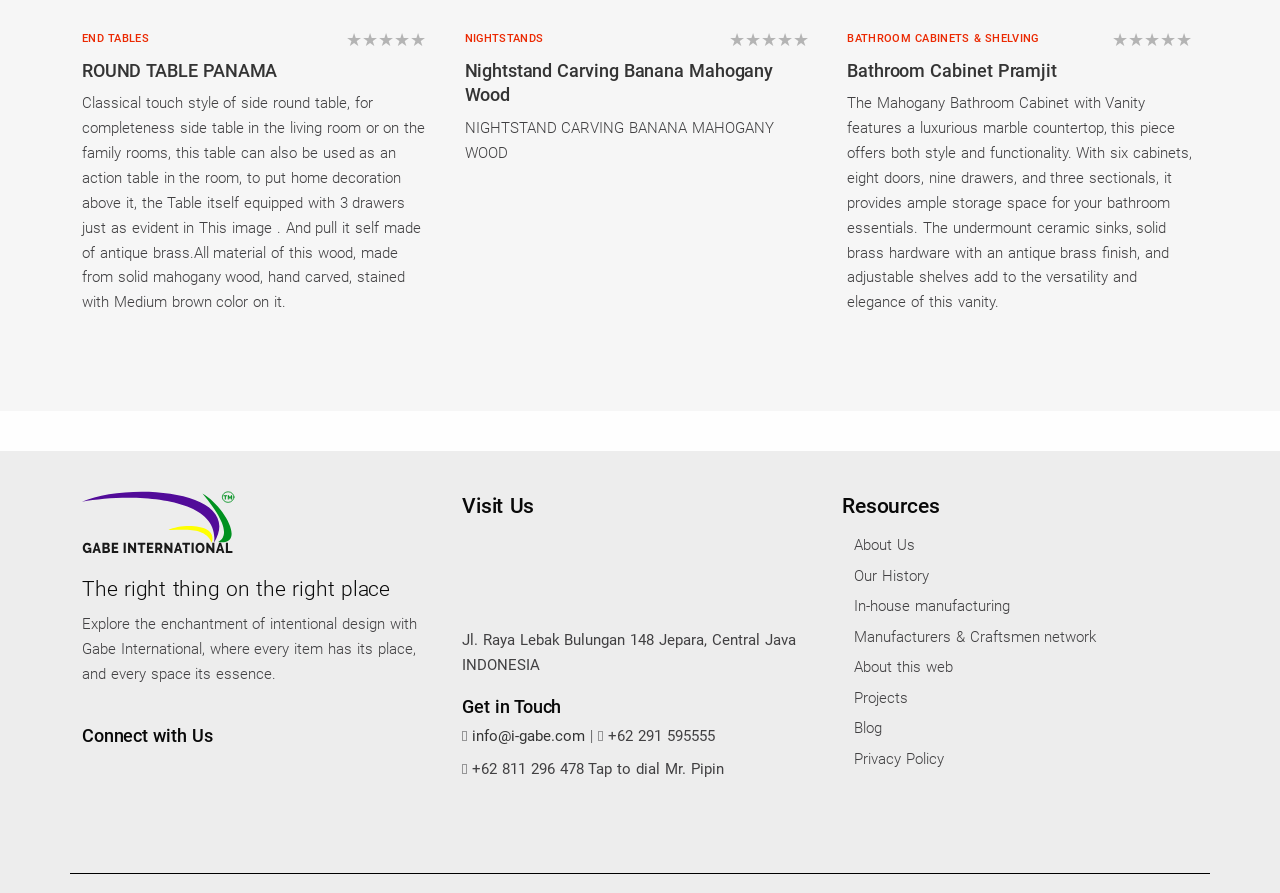What is the material of the NIGHTSTAND CARVING BANANA MAHOGANY WOOD?
Using the visual information, reply with a single word or short phrase.

Mahogany wood